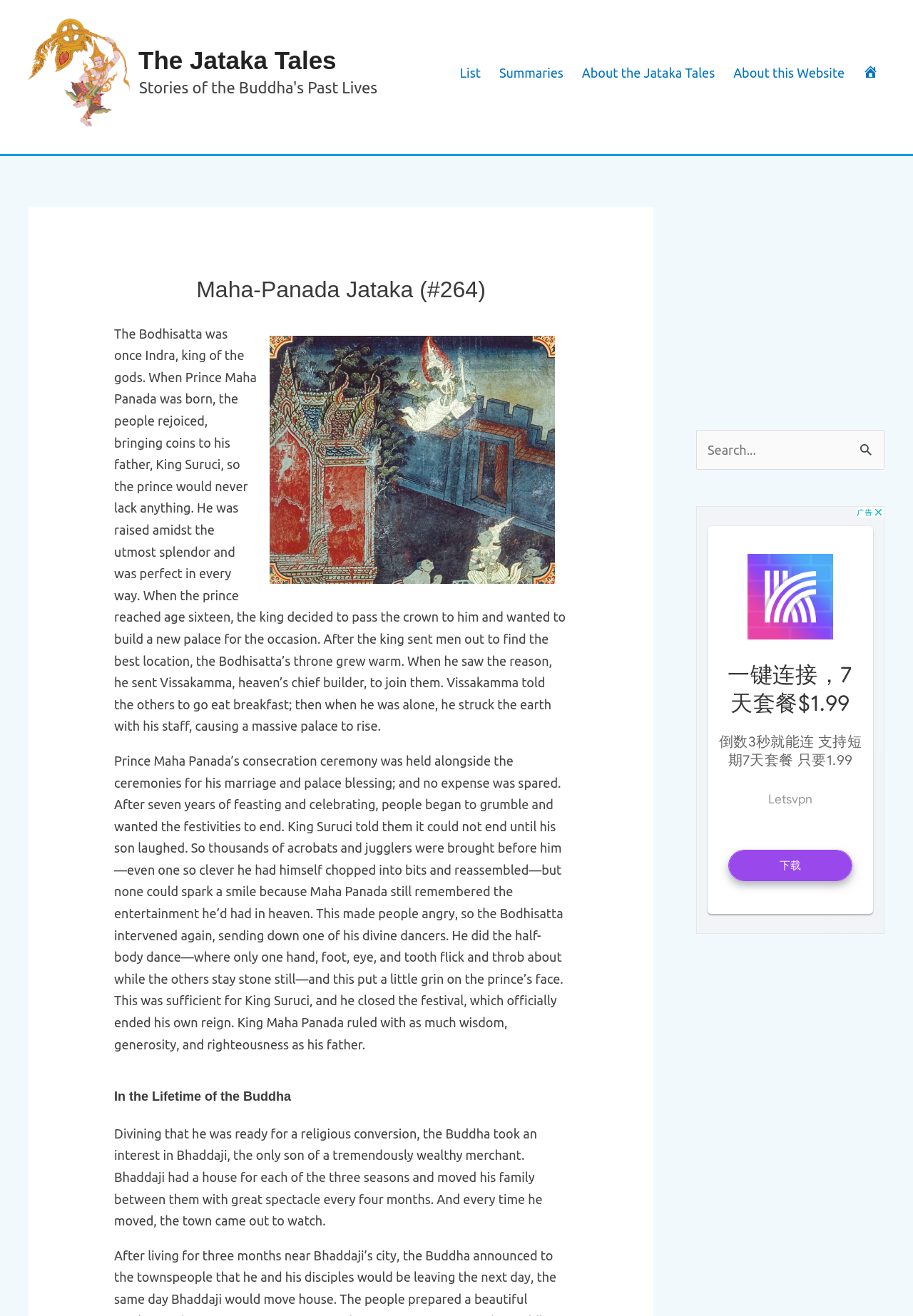Bounding box coordinates should be provided in the format (top-left x, top-left y, bottom-right x, bottom-right y) with all values between 0 and 1. Identify the bounding box for this UI element: About the Jataka Tales

[0.627, 0.029, 0.793, 0.081]